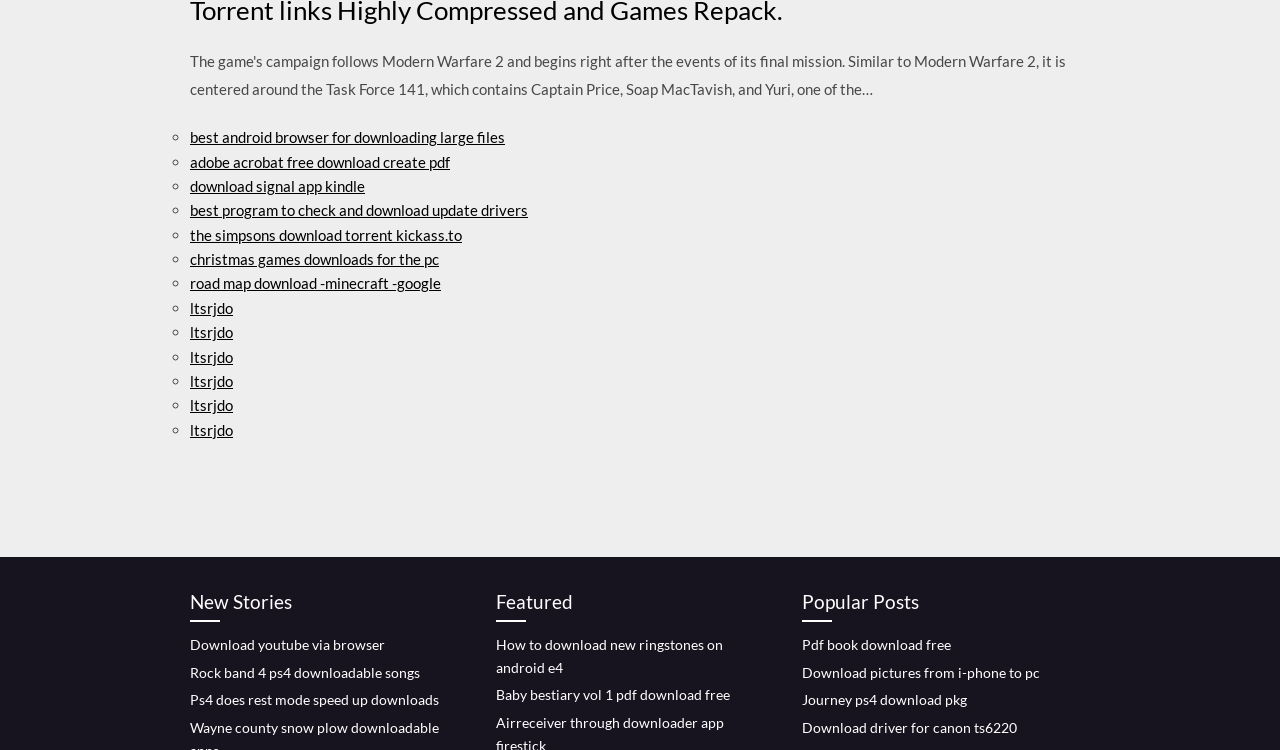Please mark the clickable region by giving the bounding box coordinates needed to complete this instruction: "View the article about the best Android browser for downloading large files".

[0.148, 0.171, 0.395, 0.195]